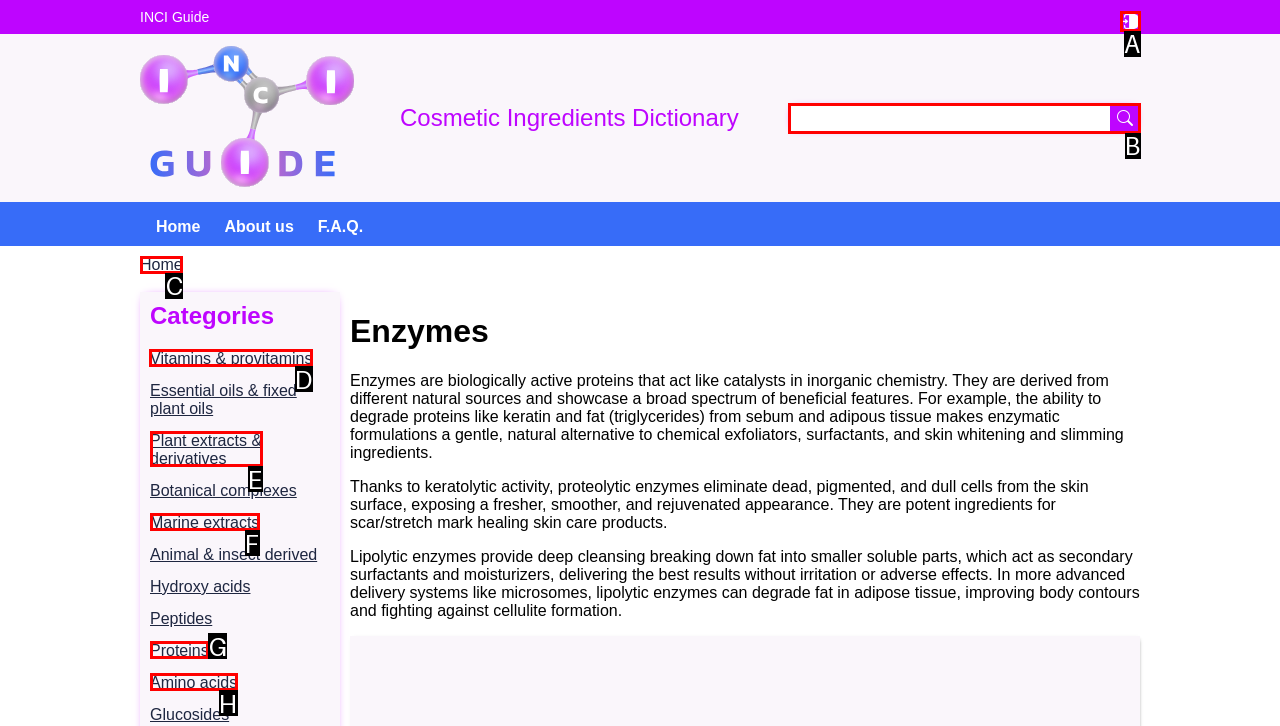Choose the HTML element that should be clicked to accomplish the task: Learn about Vitamins & provitamins. Answer with the letter of the chosen option.

D